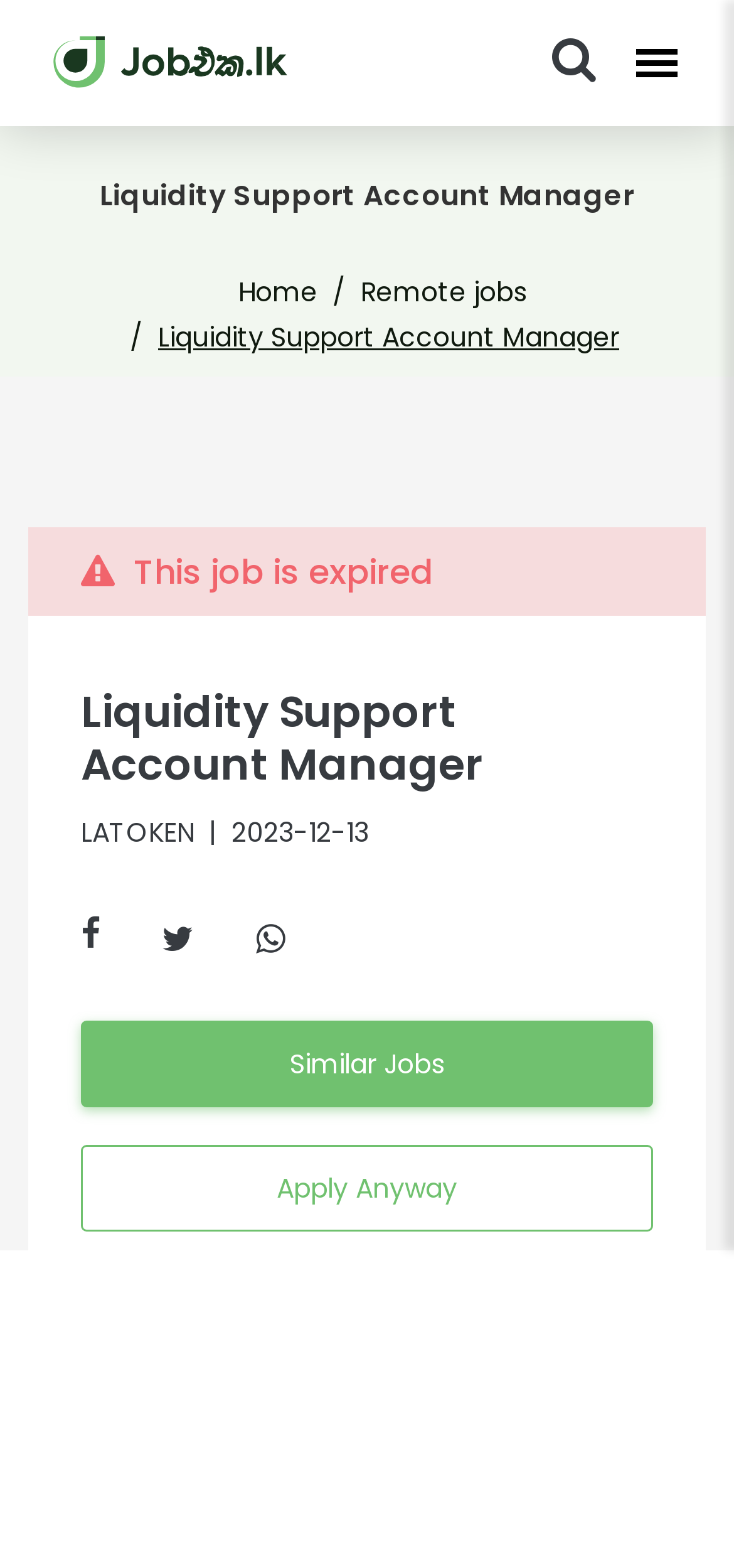Determine the main headline from the webpage and extract its text.

Liquidity Support Account Manager